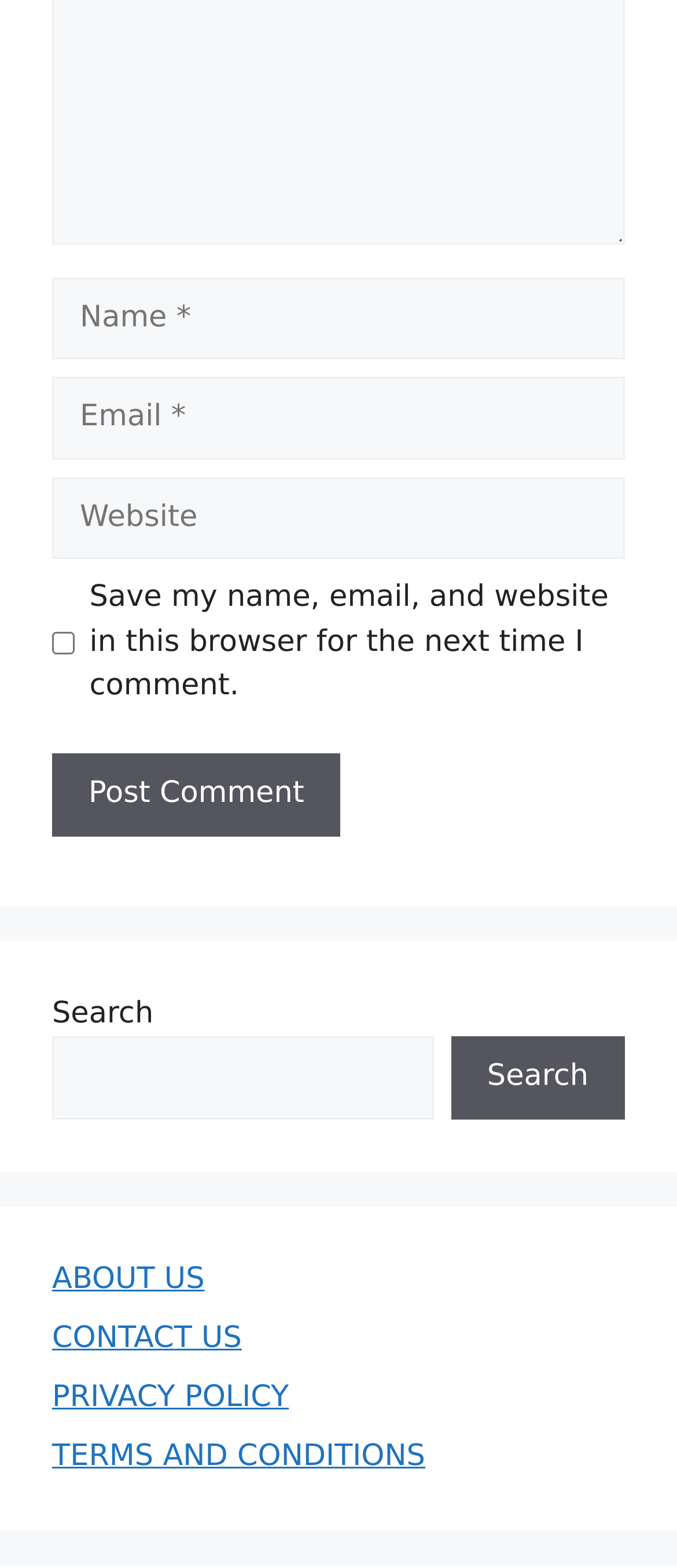Determine the bounding box coordinates for the element that should be clicked to follow this instruction: "Enter your name". The coordinates should be given as four float numbers between 0 and 1, in the format [left, top, right, bottom].

[0.077, 0.177, 0.923, 0.229]